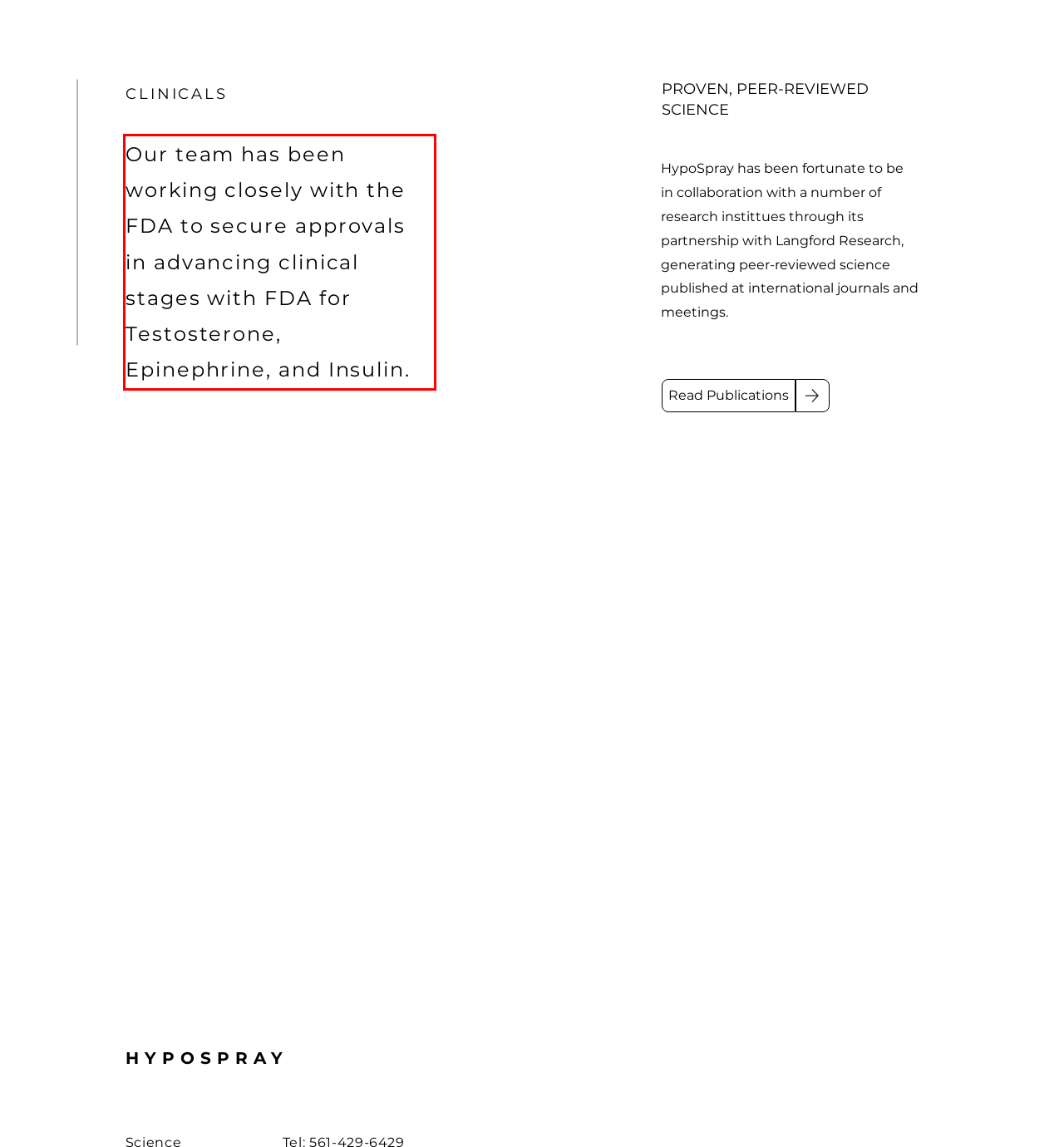Please look at the webpage screenshot and extract the text enclosed by the red bounding box.

Our team has been working closely with the FDA to secure approvals in advancing clinical stages with FDA for Testosterone, Epinephrine, and Insulin.